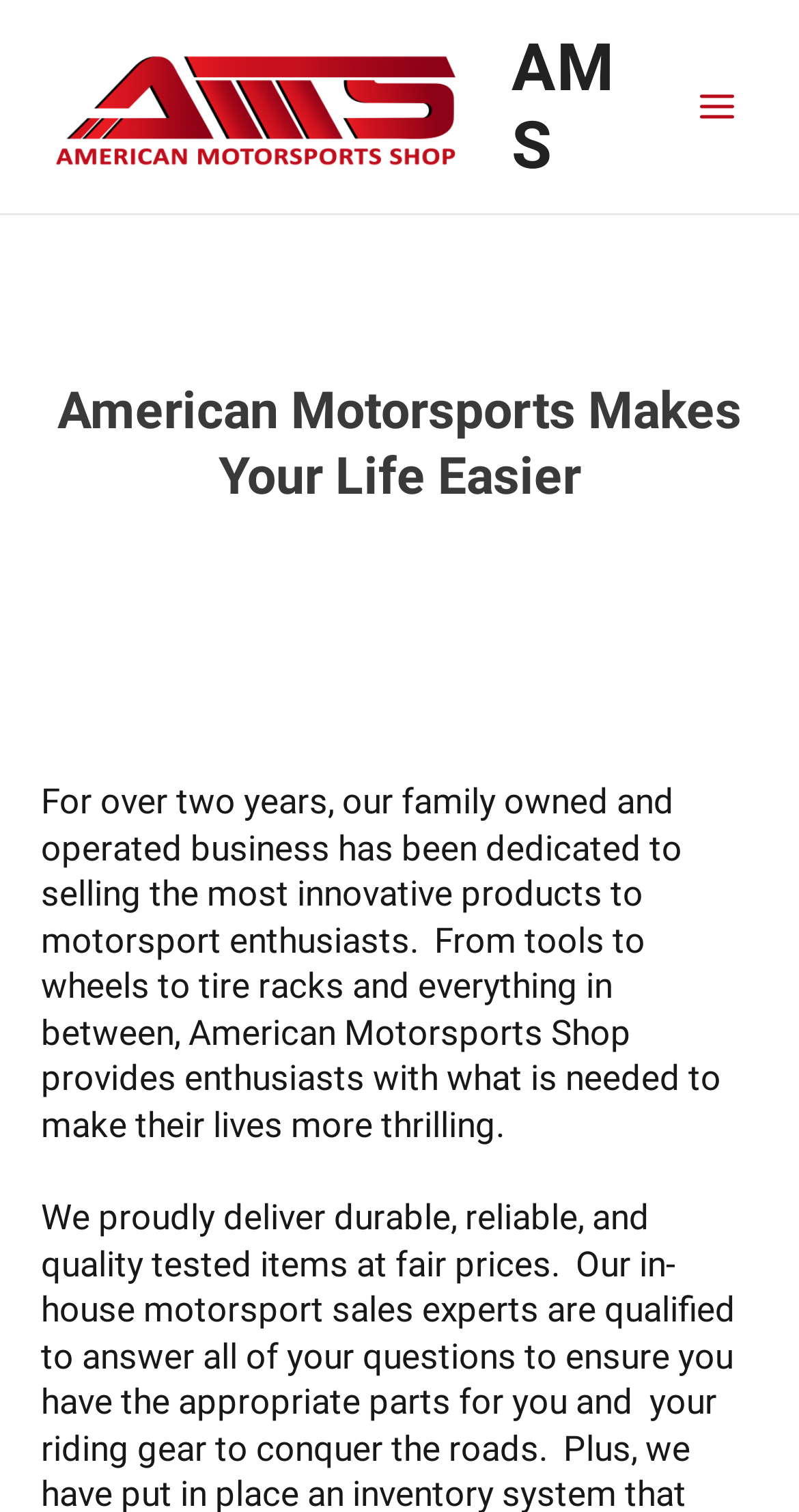Offer a meticulous description of the webpage's structure and content.

The webpage is about American Motorsports (AMS) and has a prominent link to AMS at the top left corner. Below this link, there is an image with the same name, AMS. On the top right corner, there is another link to AMS. 

To the right of the top left AMS link, there is a button labeled "Main Menu" which is not expanded. This button contains an image and is positioned near the top right corner of the page. 

Below the top section, there is a heading that reads "American Motorsports Makes Your Life Easier". Underneath this heading, there is a block of text that describes the business, stating that it is a family-owned and operated business that has been selling innovative products to motorsport enthusiasts for over two years. The text also mentions that the business provides enthusiasts with various products, including tools, wheels, tire racks, and more, to make their lives more thrilling.